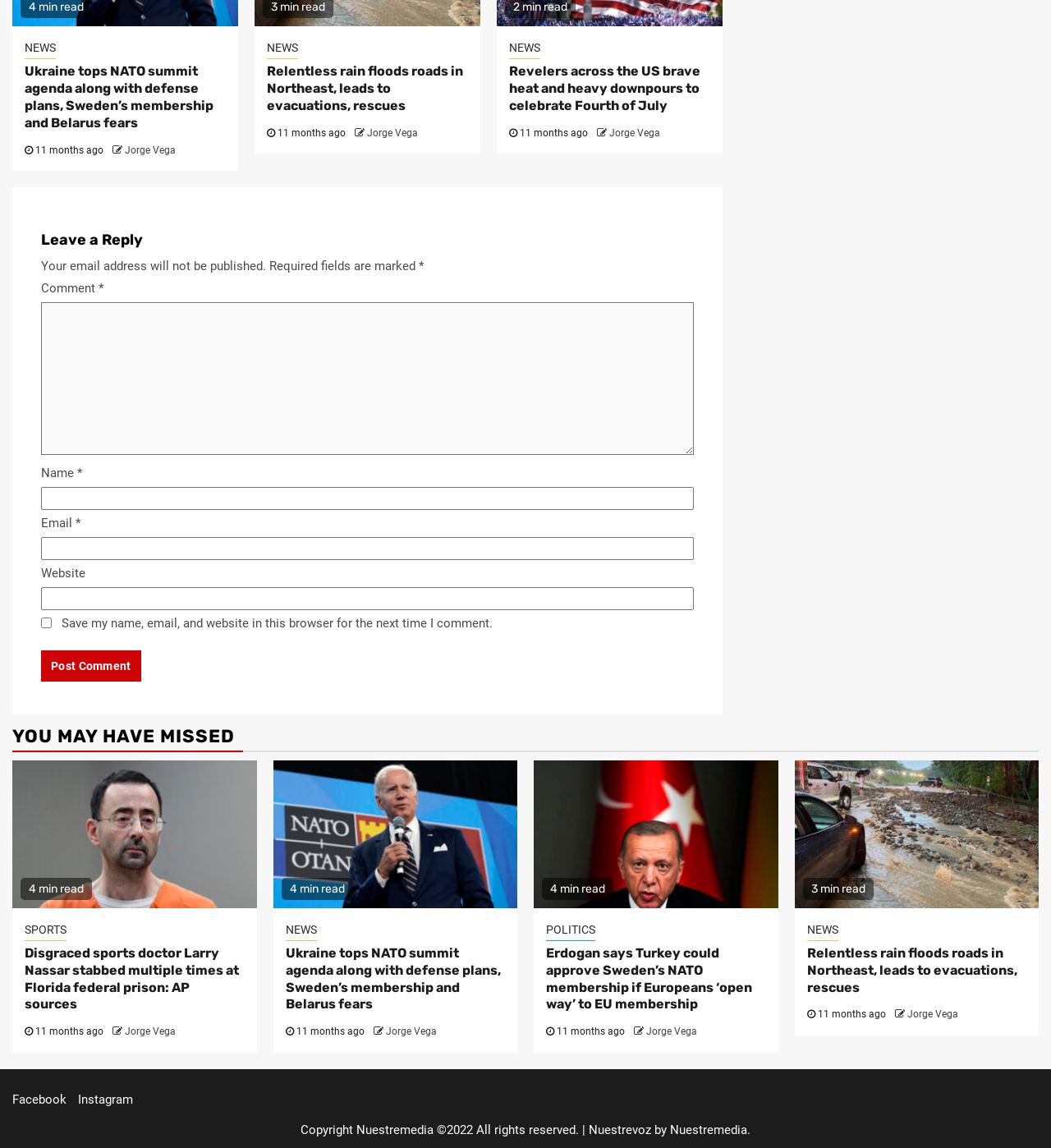Reply to the question with a single word or phrase:
What is the name of the website?

Nuestremedia